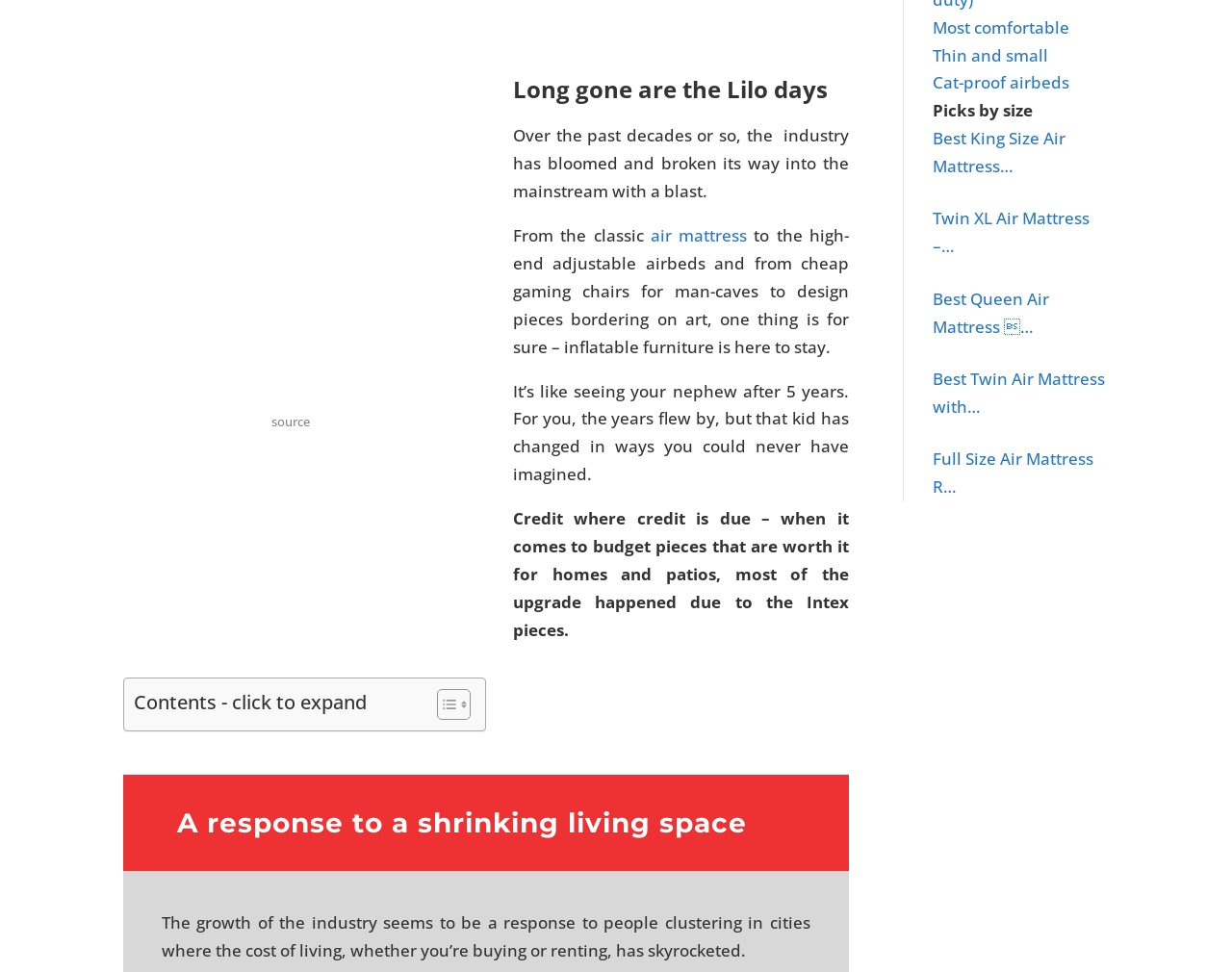Based on the element description source, identify the bounding box coordinates for the UI element. The coordinates should be in the format (top-left x, top-left y, bottom-right x, bottom-right y) and within the 0 to 1 range.

[0.221, 0.425, 0.252, 0.443]